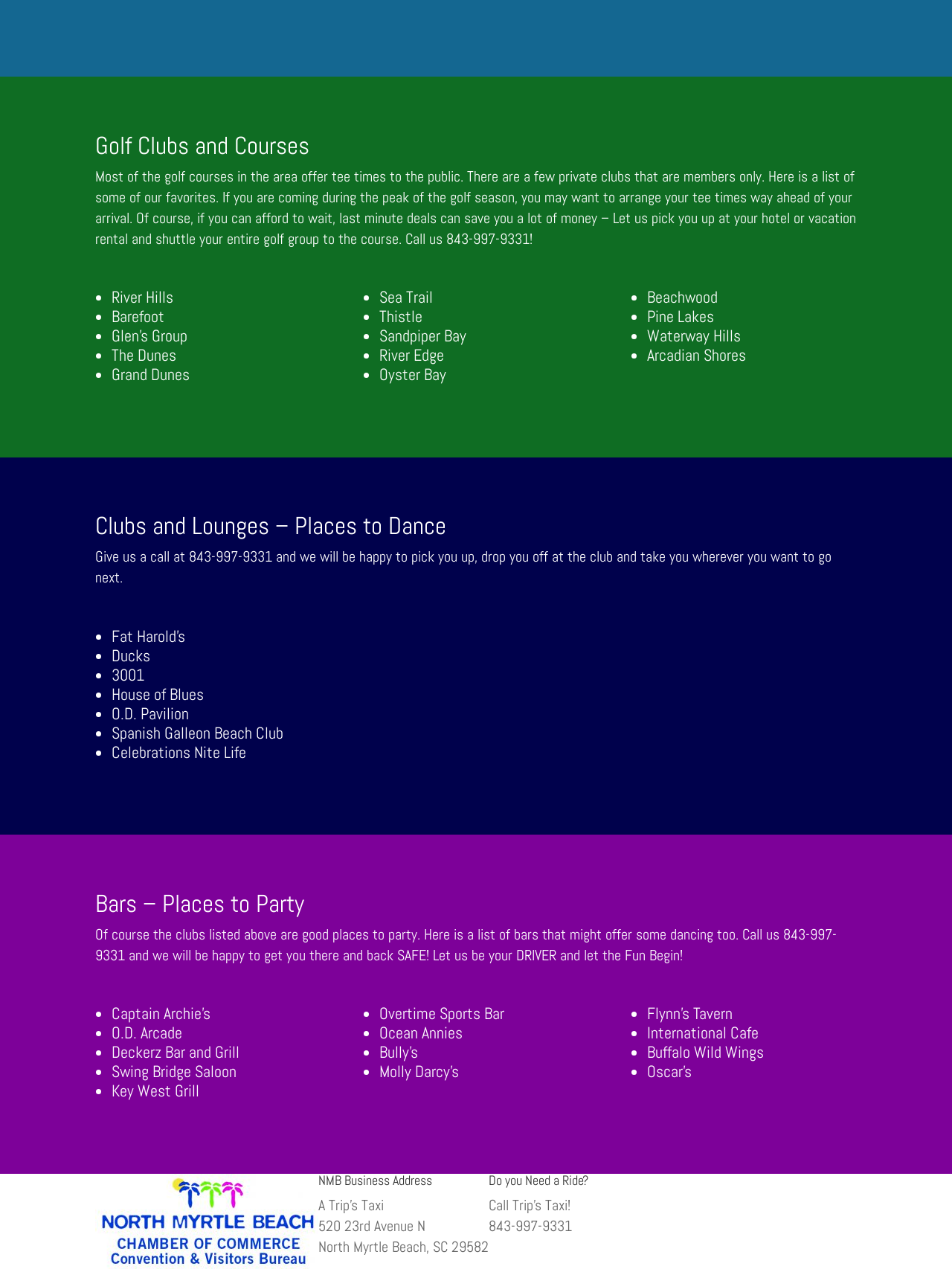Give a one-word or short-phrase answer to the following question: 
What is the phone number to call for a ride?

843-997-9331